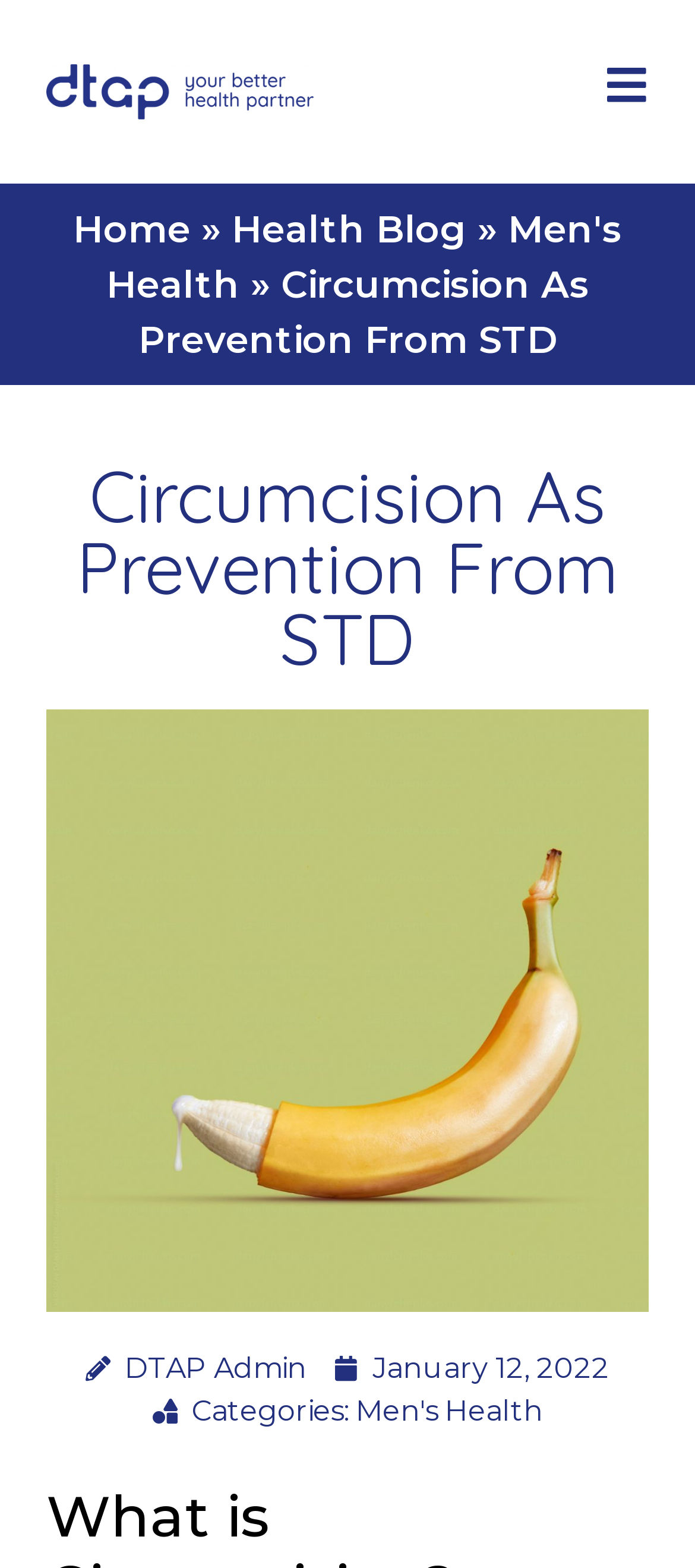Present a detailed account of what is displayed on the webpage.

The webpage is about circumcision as a prevention method for sexually transmitted diseases (STDs), including HIV. At the top left of the page, there is a link to an unknown destination. On the top right, there is another link. Below these links, there is a navigation menu with links to "Home", "Health Blog", and "Men's Health". The "Men's Health" link is also repeated at the bottom of the page as a category.

The main content of the page is headed by a title "Circumcision As Prevention From STD" which is also an image. Below the title, there is a large image related to circumcision. The image takes up most of the page's content area.

At the bottom of the page, there is a link to "DTAP Admin" and a timestamp showing the date "January 12, 2022". The timestamp is displayed in a time format.